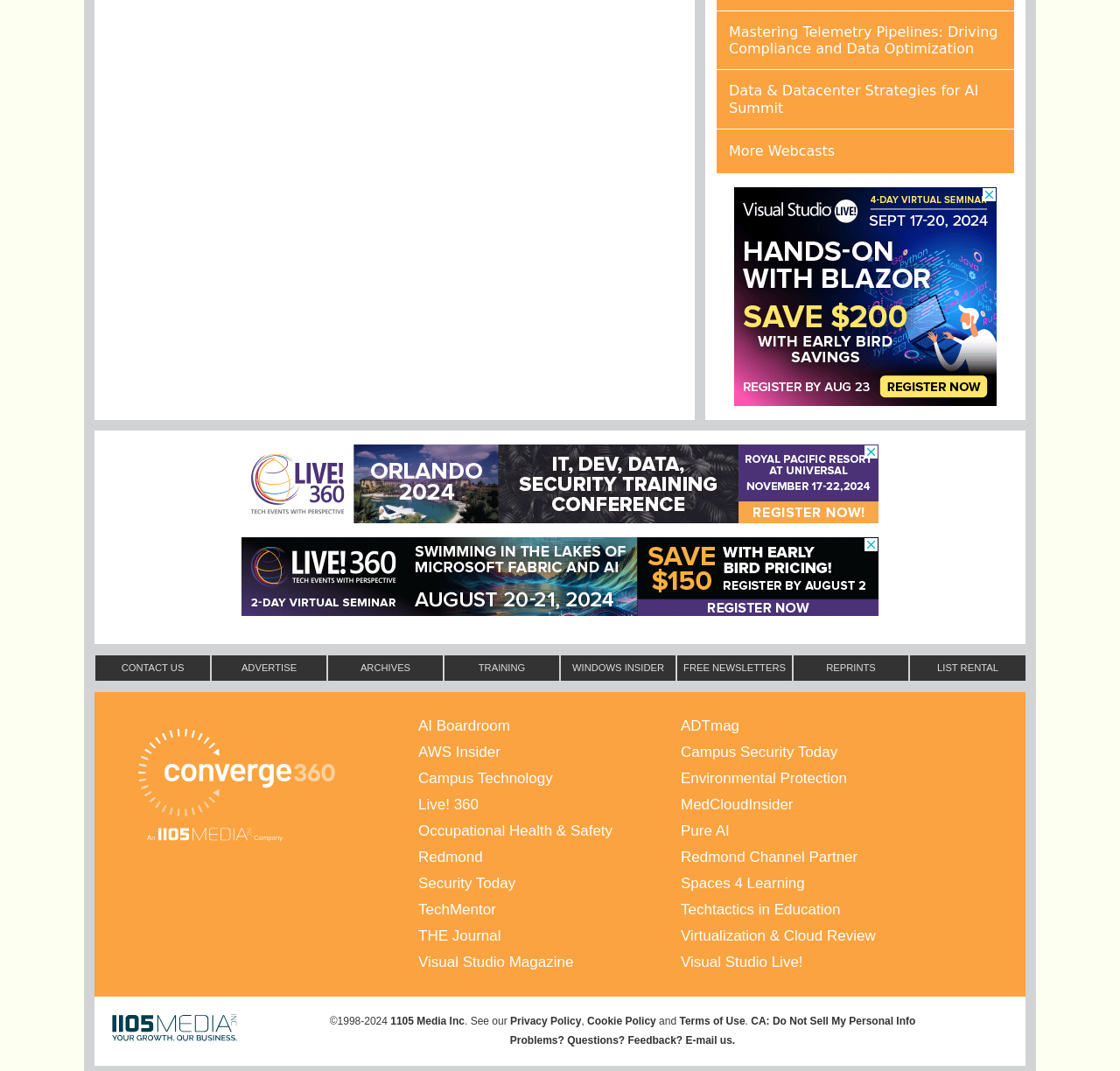What is the copyright year range of this website?
Using the image, give a concise answer in the form of a single word or short phrase.

1998-2024